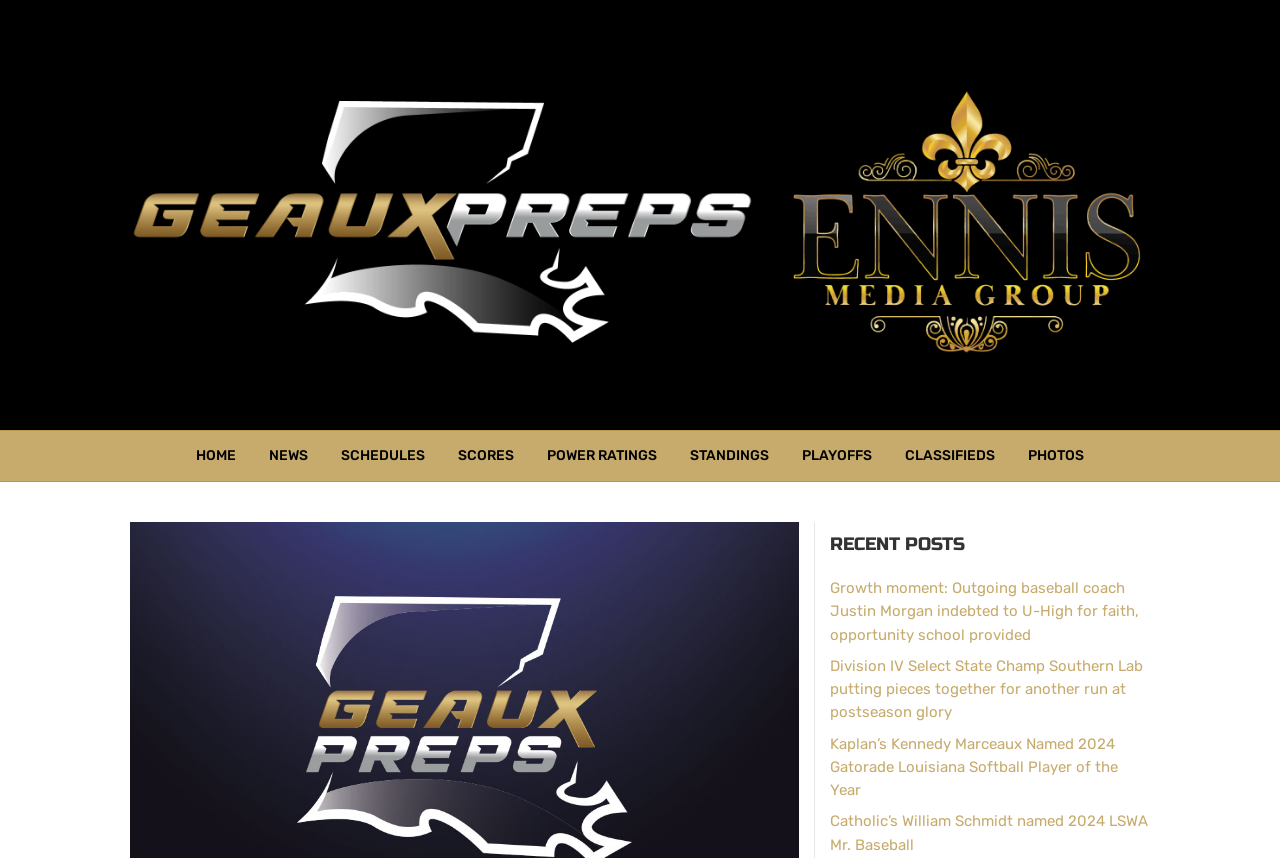How many recent posts are listed? Examine the screenshot and reply using just one word or a brief phrase.

4